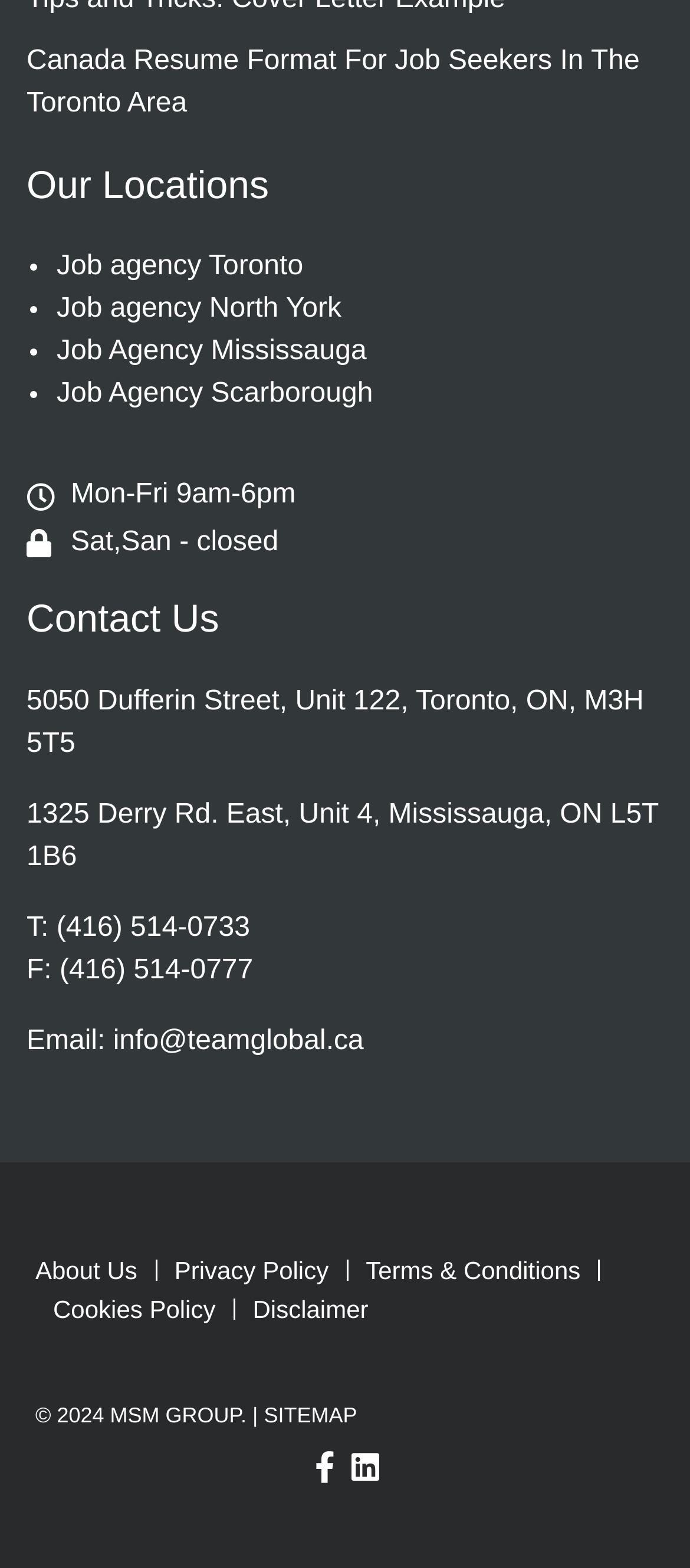What are the office hours?
Please provide a comprehensive and detailed answer to the question.

I found the office hours listed as 'Mon-Fri 9am-6pm' and 'Sat,Sun - closed' under the 'Contact Us' section, so the office hours are from Monday to Friday, 9am to 6pm.